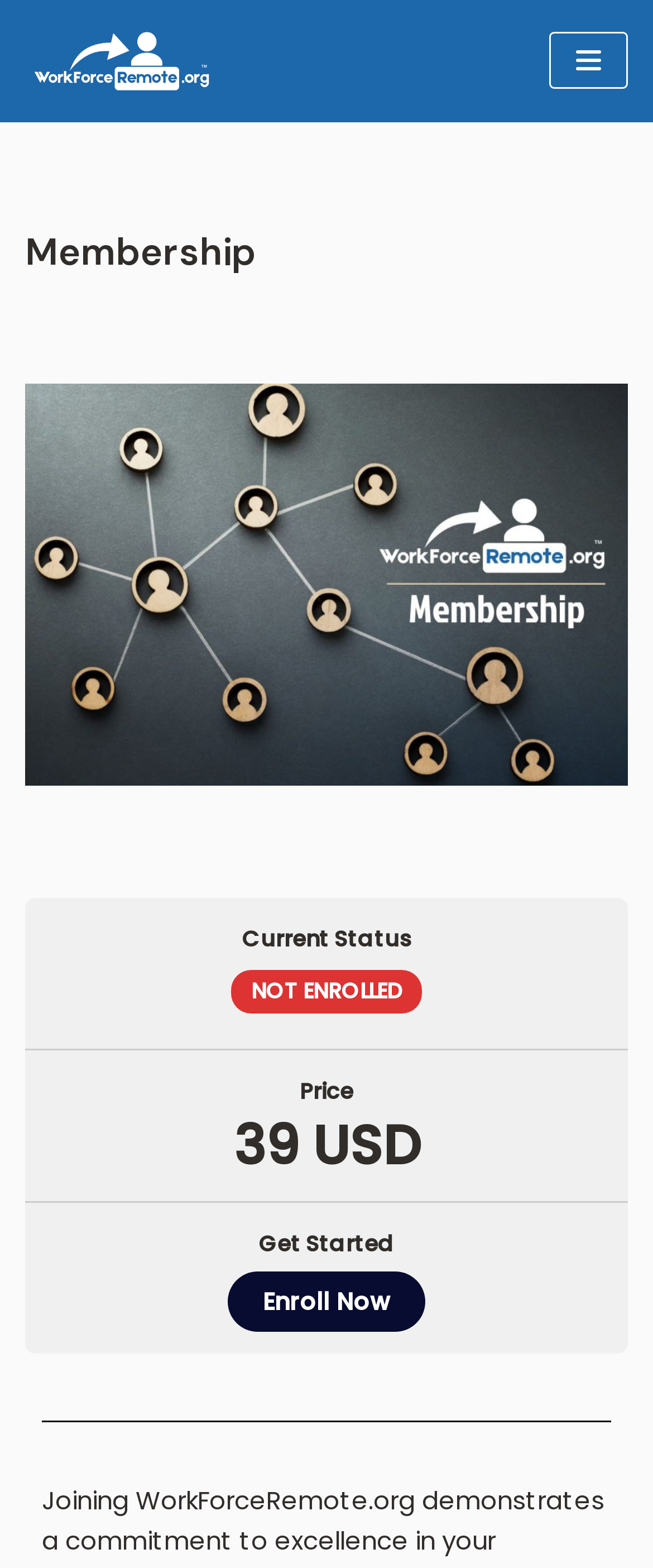Detail the webpage's structure and highlights in your description.

The webpage is about becoming a member of WorkForceRemote.org. At the top left, there is a "Skip to content" link. Next to it, on the top center, is the website's logo, an image with the text "WorkForceRemote.org Go remote and work on." 

On the top right, there is a "Navigation Menu" button. When expanded, it reveals a heading that says "Membership" and an image related to WorkForceRemote.org Membership, which takes up a significant portion of the page. 

Below the image, there is a prominent "Enroll Now" link, positioned roughly at the bottom center of the page.